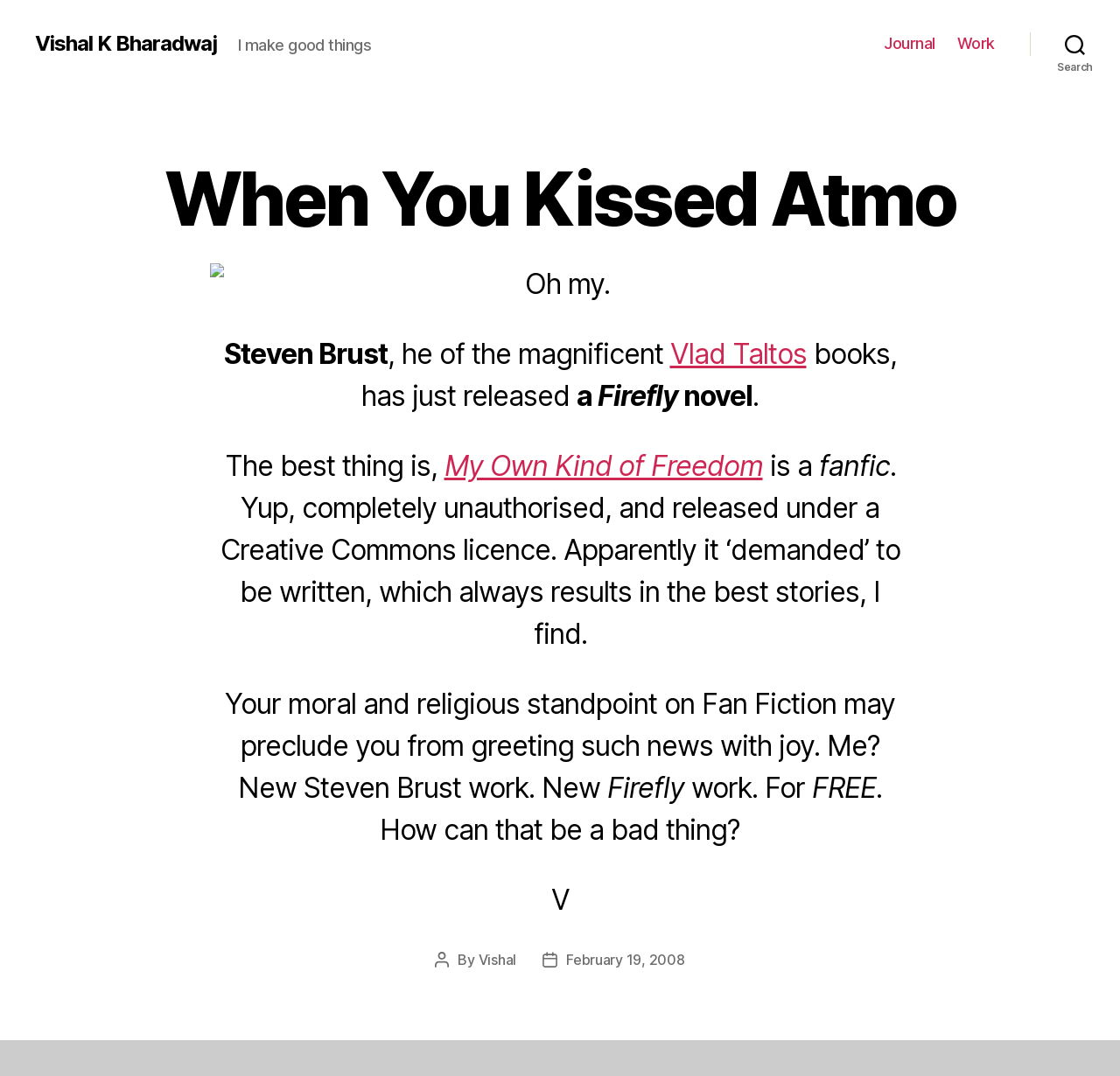Determine the bounding box coordinates of the area to click in order to meet this instruction: "Visit Vishal K Bharadwaj's homepage".

[0.031, 0.031, 0.194, 0.05]